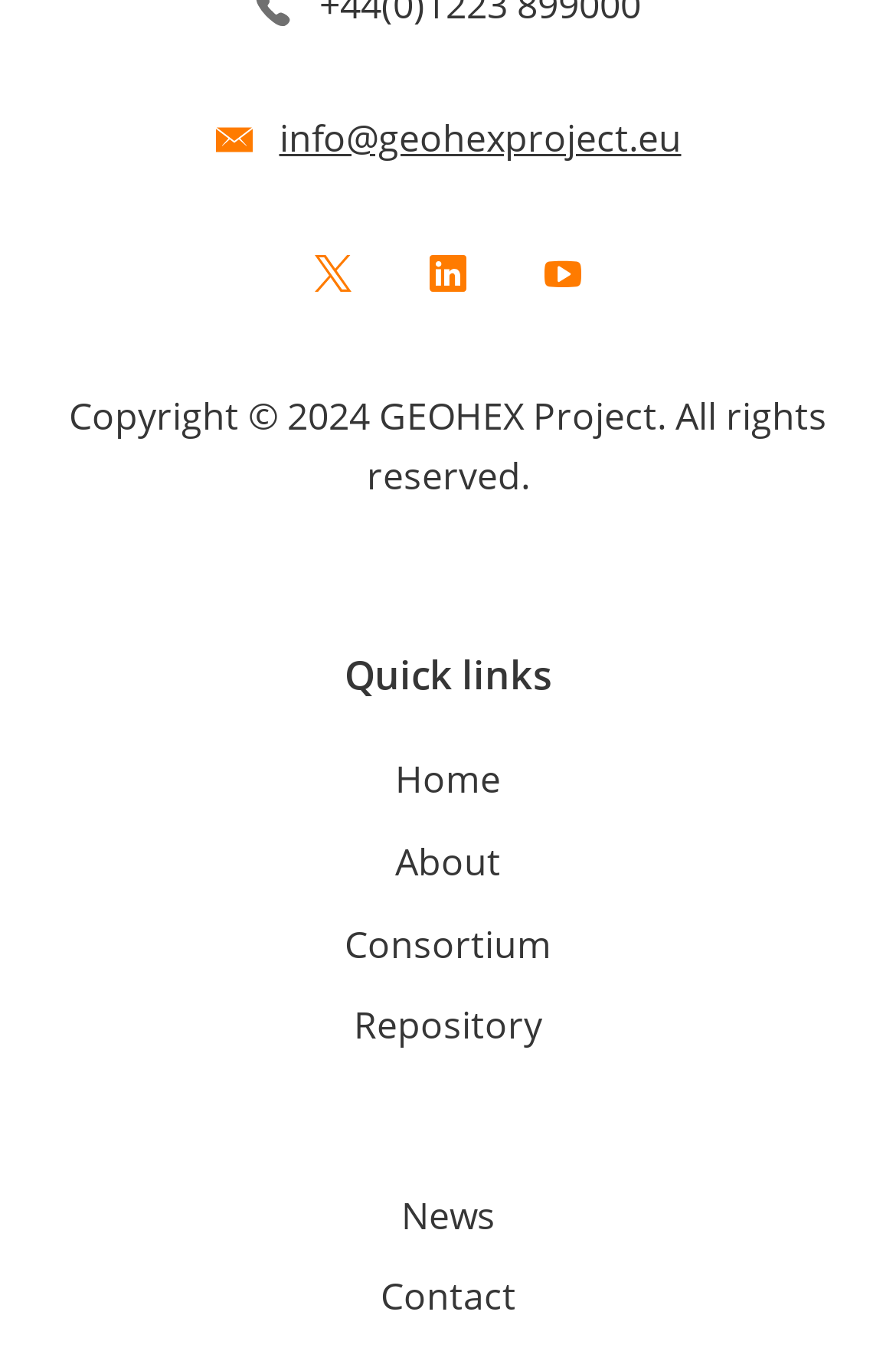Extract the bounding box coordinates for the described element: "Repository". The coordinates should be represented as four float numbers between 0 and 1: [left, top, right, bottom].

[0.395, 0.74, 0.605, 0.777]